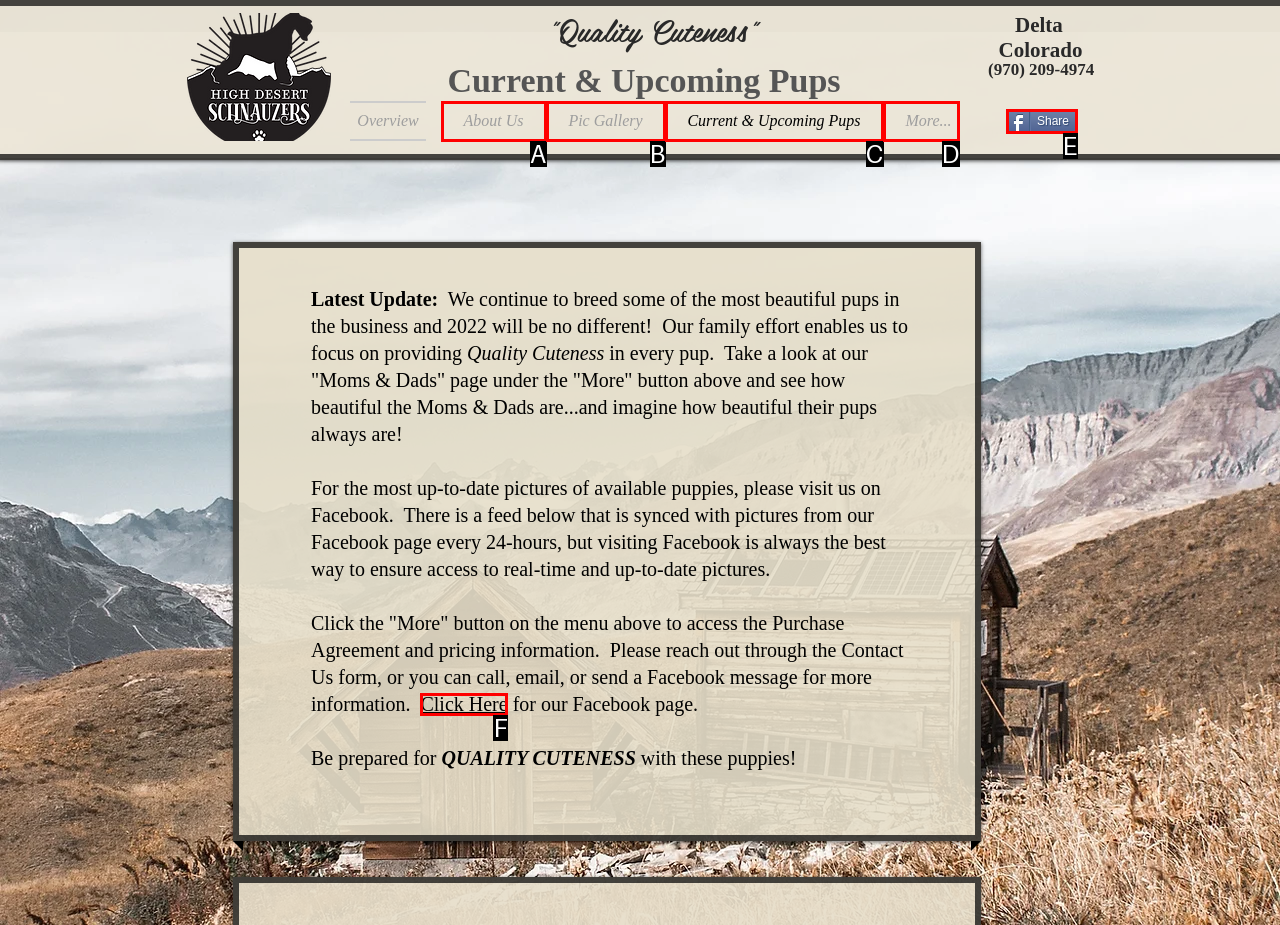Identify the letter that best matches this UI element description: Current & Upcoming Pups
Answer with the letter from the given options.

C